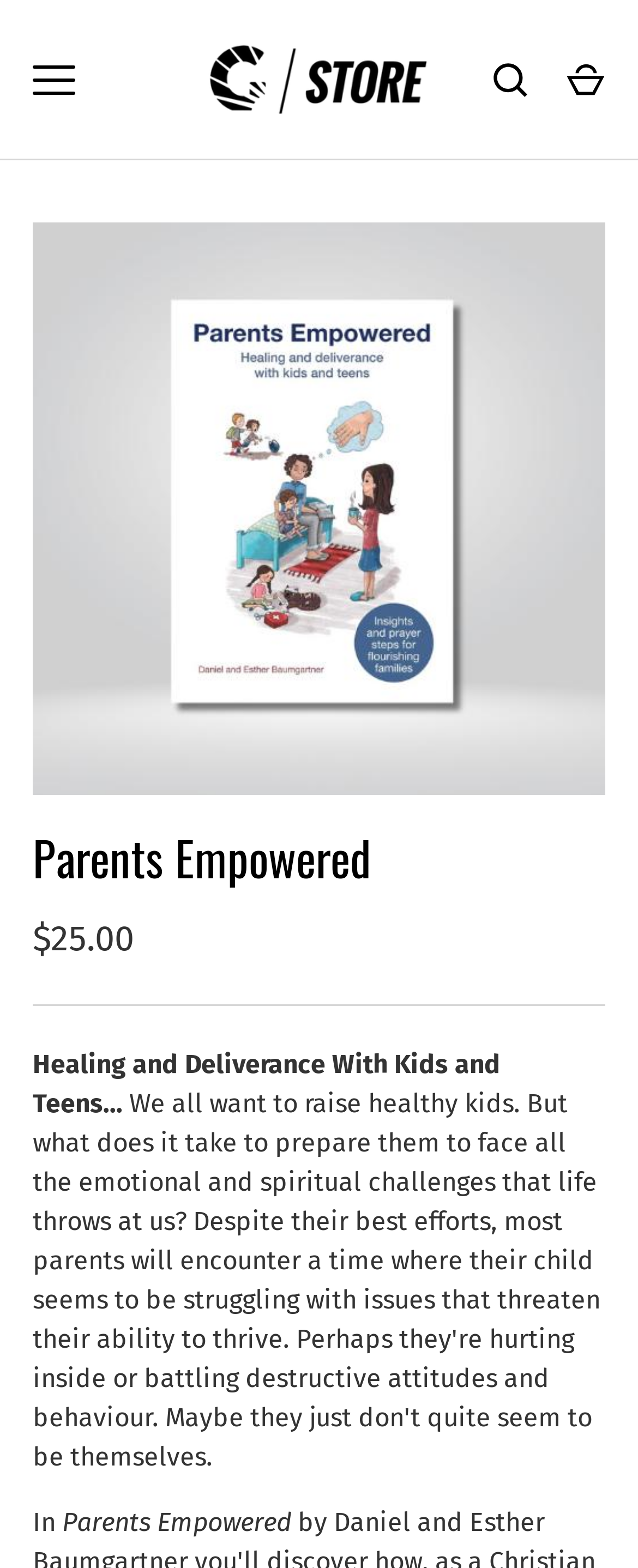What is the name of the store?
Respond with a short answer, either a single word or a phrase, based on the image.

Parents Empowered